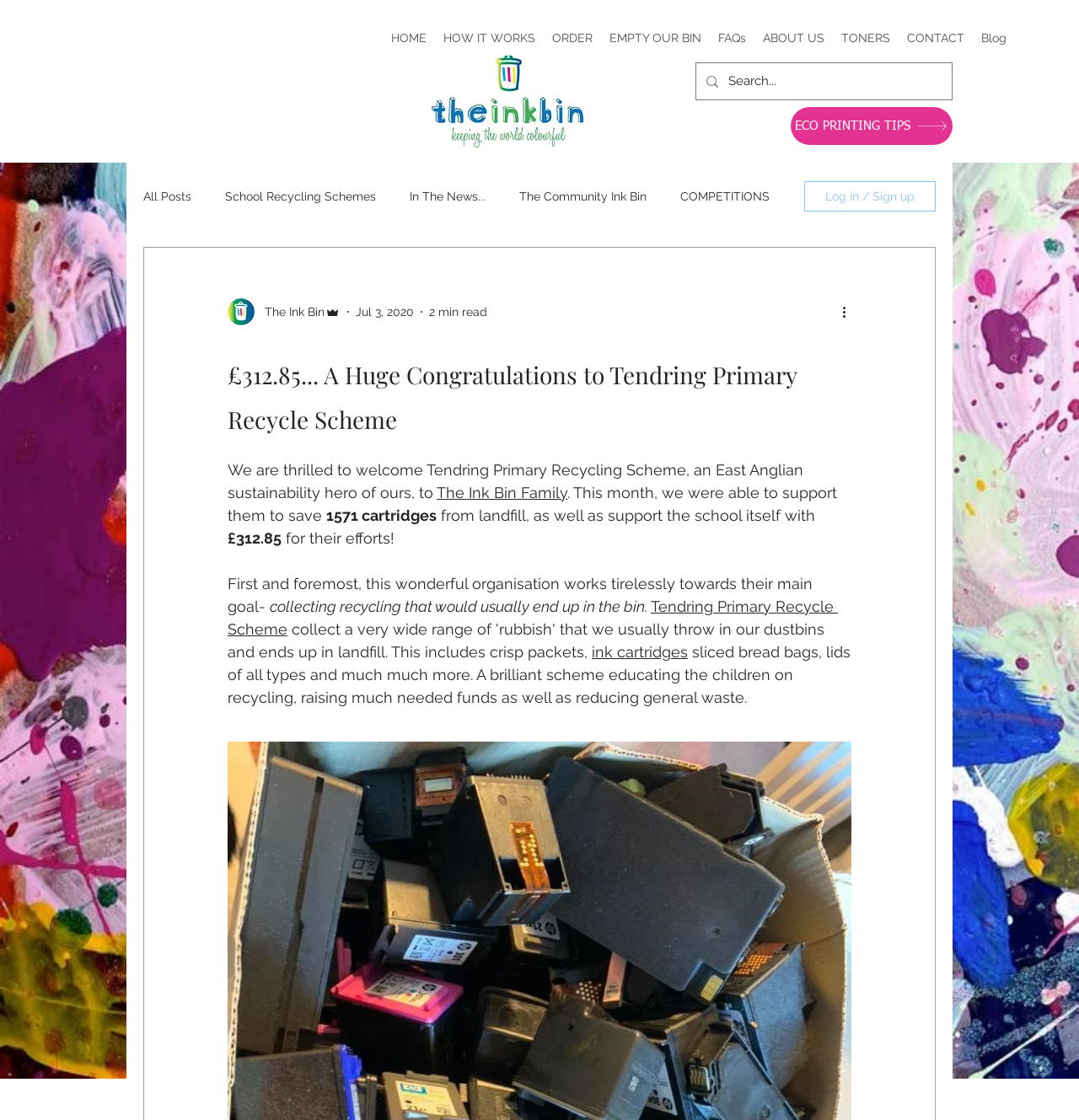Kindly determine the bounding box coordinates for the area that needs to be clicked to execute this instruction: "Click on HOME".

[0.355, 0.023, 0.403, 0.045]